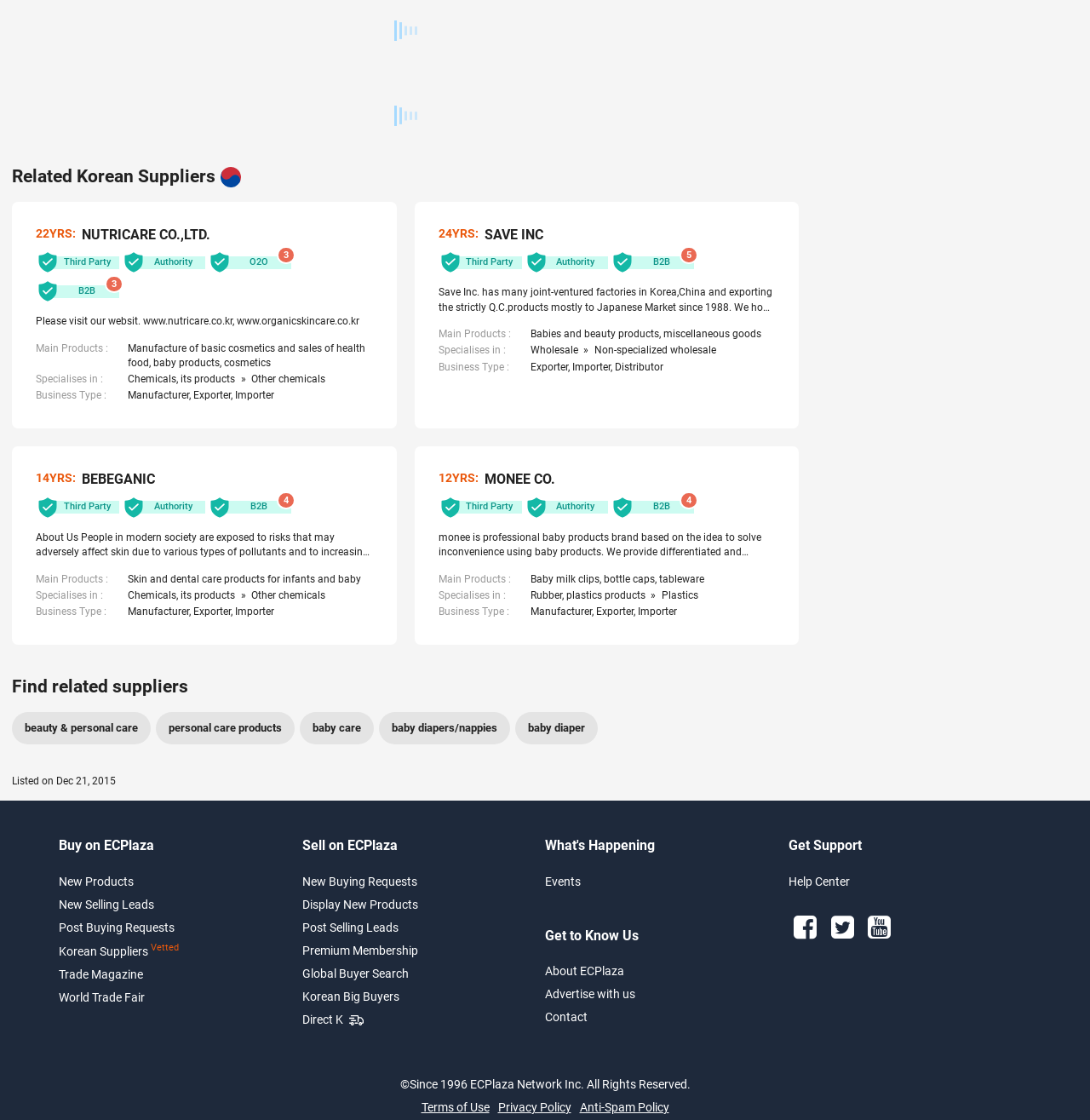Locate the bounding box coordinates of the area that needs to be clicked to fulfill the following instruction: "Click on 'NUTRICARE CO.,LTD.'". The coordinates should be in the format of four float numbers between 0 and 1, namely [left, top, right, bottom].

[0.075, 0.201, 0.193, 0.219]